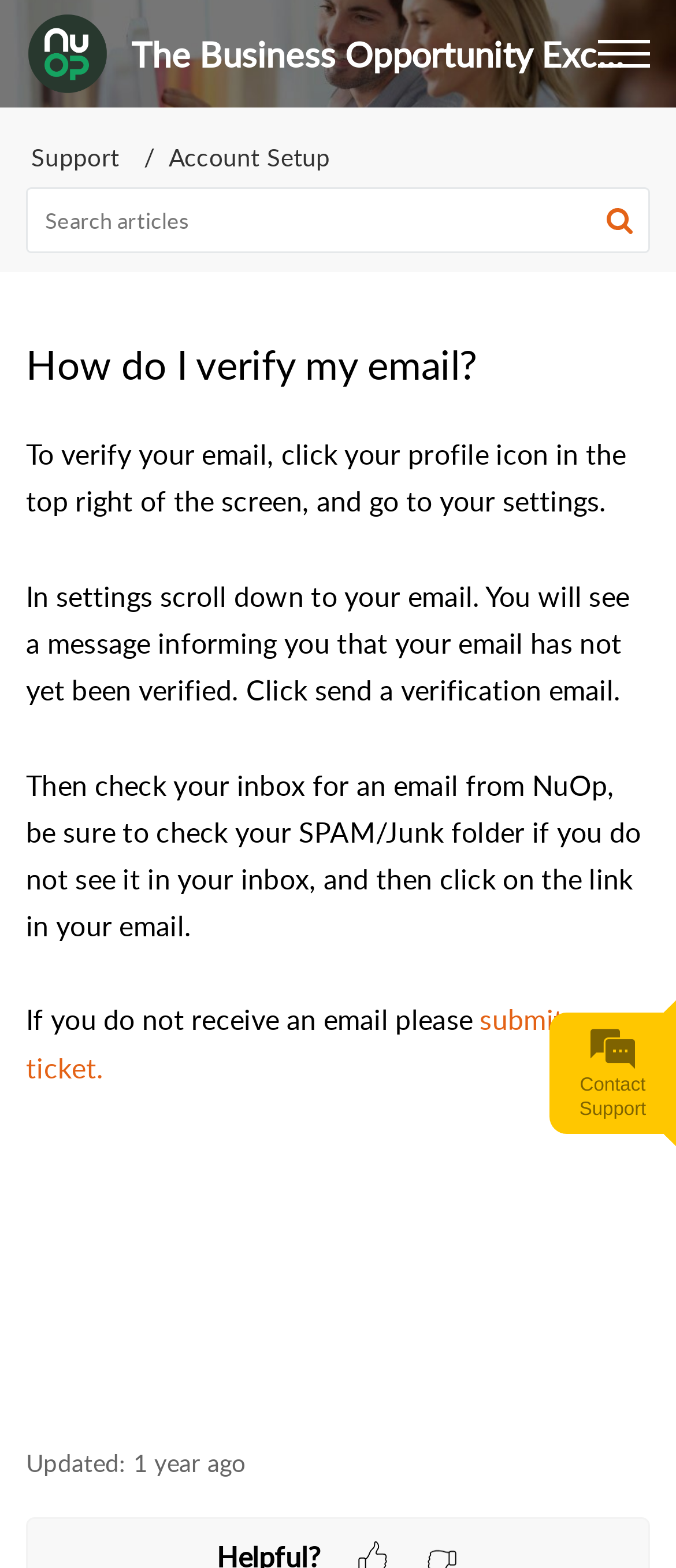When was the webpage last updated?
With the help of the image, please provide a detailed response to the question.

The webpage was last updated on 25 Jul 2022 03:42 PM, as indicated by the generic element containing the date and time.